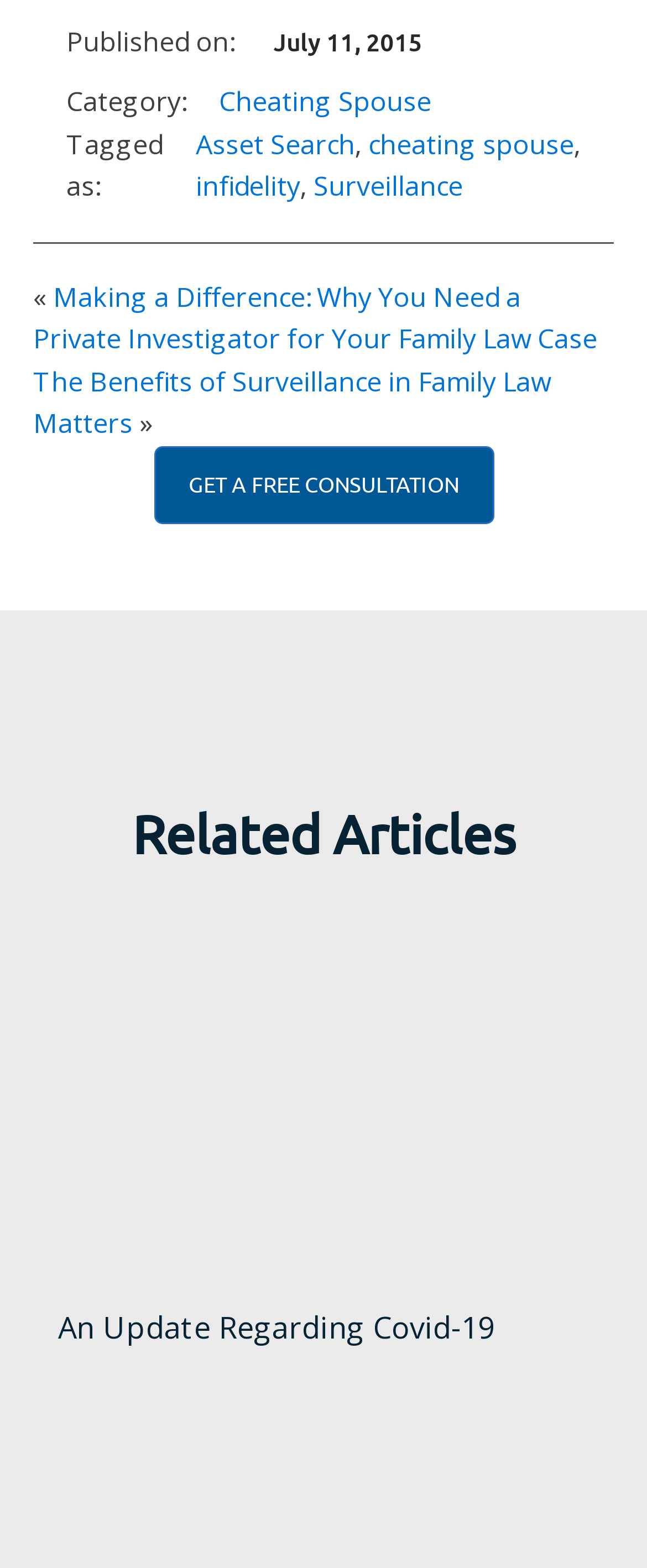Find the bounding box coordinates for the UI element whose description is: "Surveillance". The coordinates should be four float numbers between 0 and 1, in the format [left, top, right, bottom].

[0.485, 0.107, 0.715, 0.13]